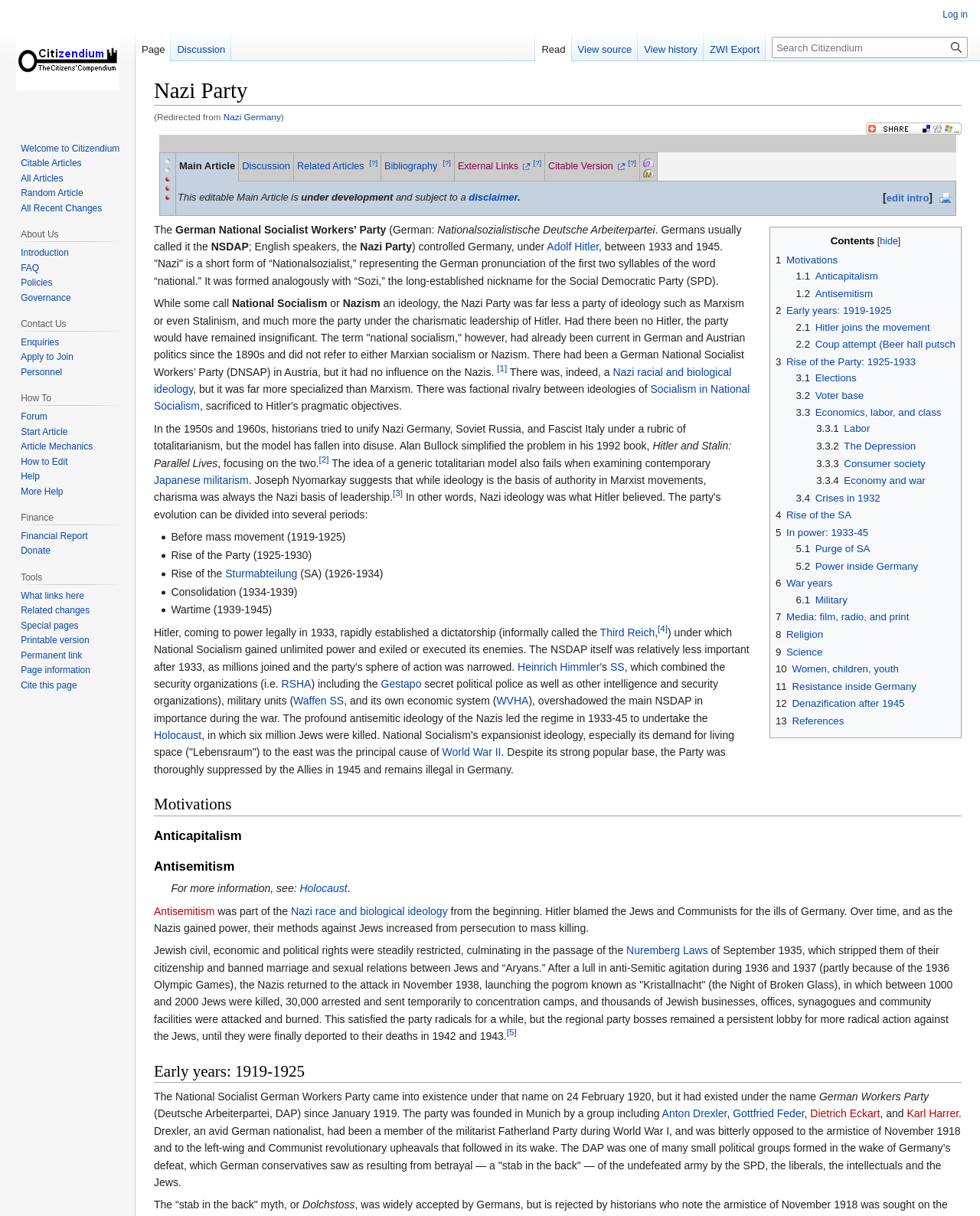Please examine the image and answer the question with a detailed explanation:
How many sections are there in the contents?

The contents section has several links, and by counting them, we can see that there are 6 main sections: Motivations, Early years, Rise of the Party, Rise of the SA, In power, and War years.